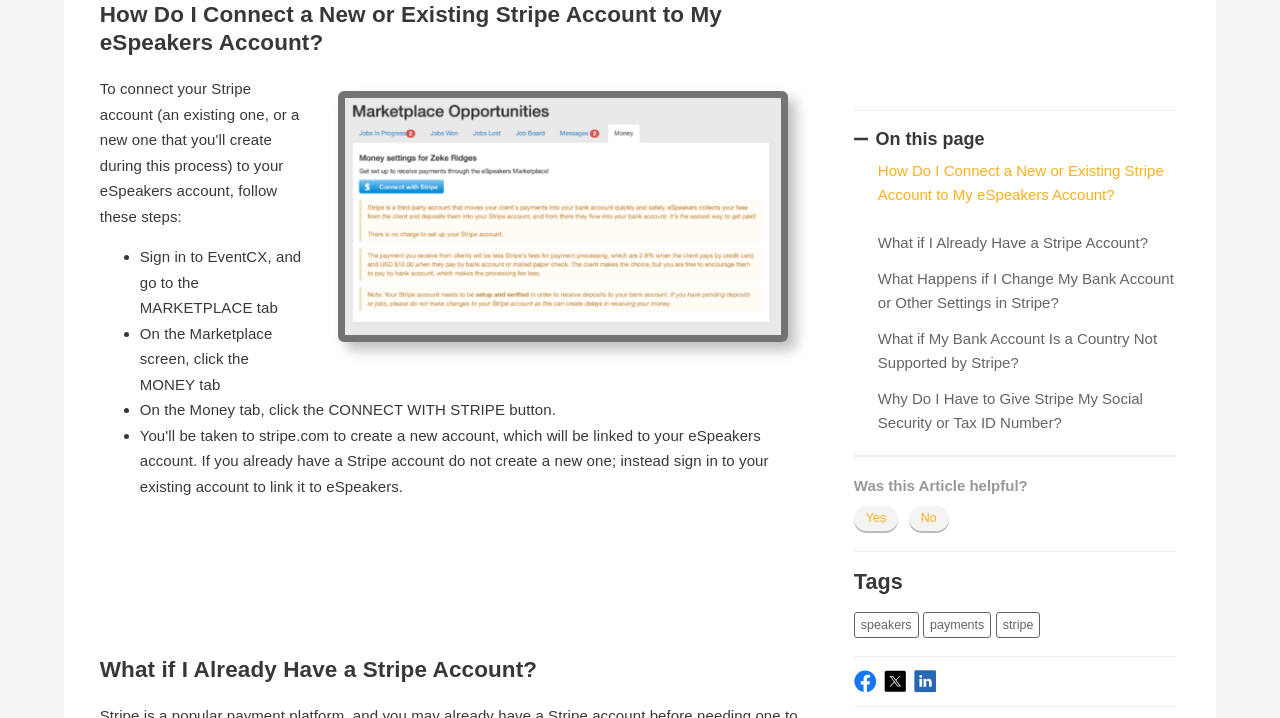Locate the bounding box coordinates of the clickable element to fulfill the following instruction: "Click the 'speakers' tag". Provide the coordinates as four float numbers between 0 and 1 in the format [left, top, right, bottom].

[0.668, 0.854, 0.717, 0.887]